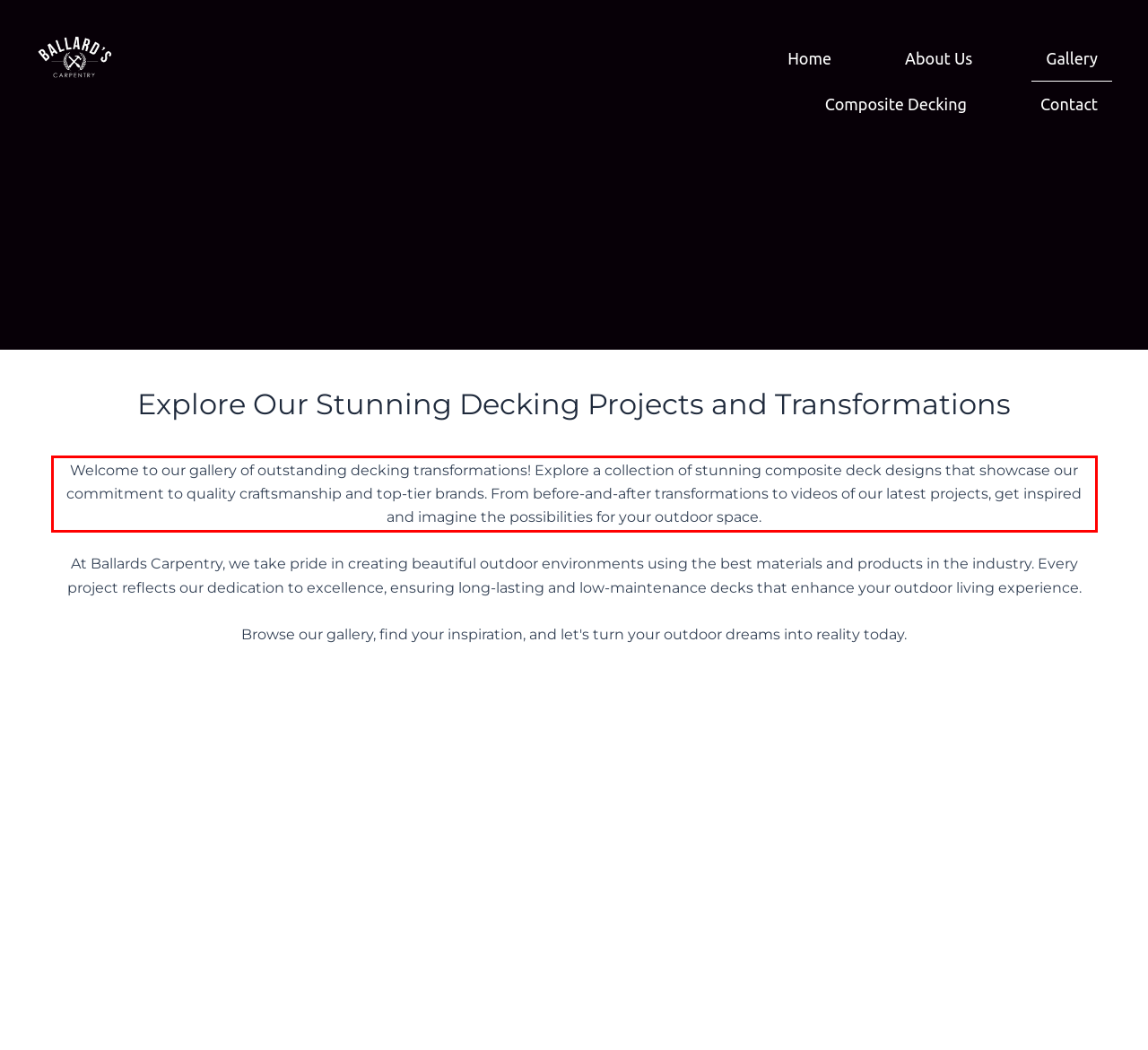You have a screenshot of a webpage with a red bounding box. Use OCR to generate the text contained within this red rectangle.

Welcome to our gallery of outstanding decking transformations! Explore a collection of stunning composite deck designs that showcase our commitment to quality craftsmanship and top-tier brands. From before-and-after transformations to videos of our latest projects, get inspired and imagine the possibilities for your outdoor space.